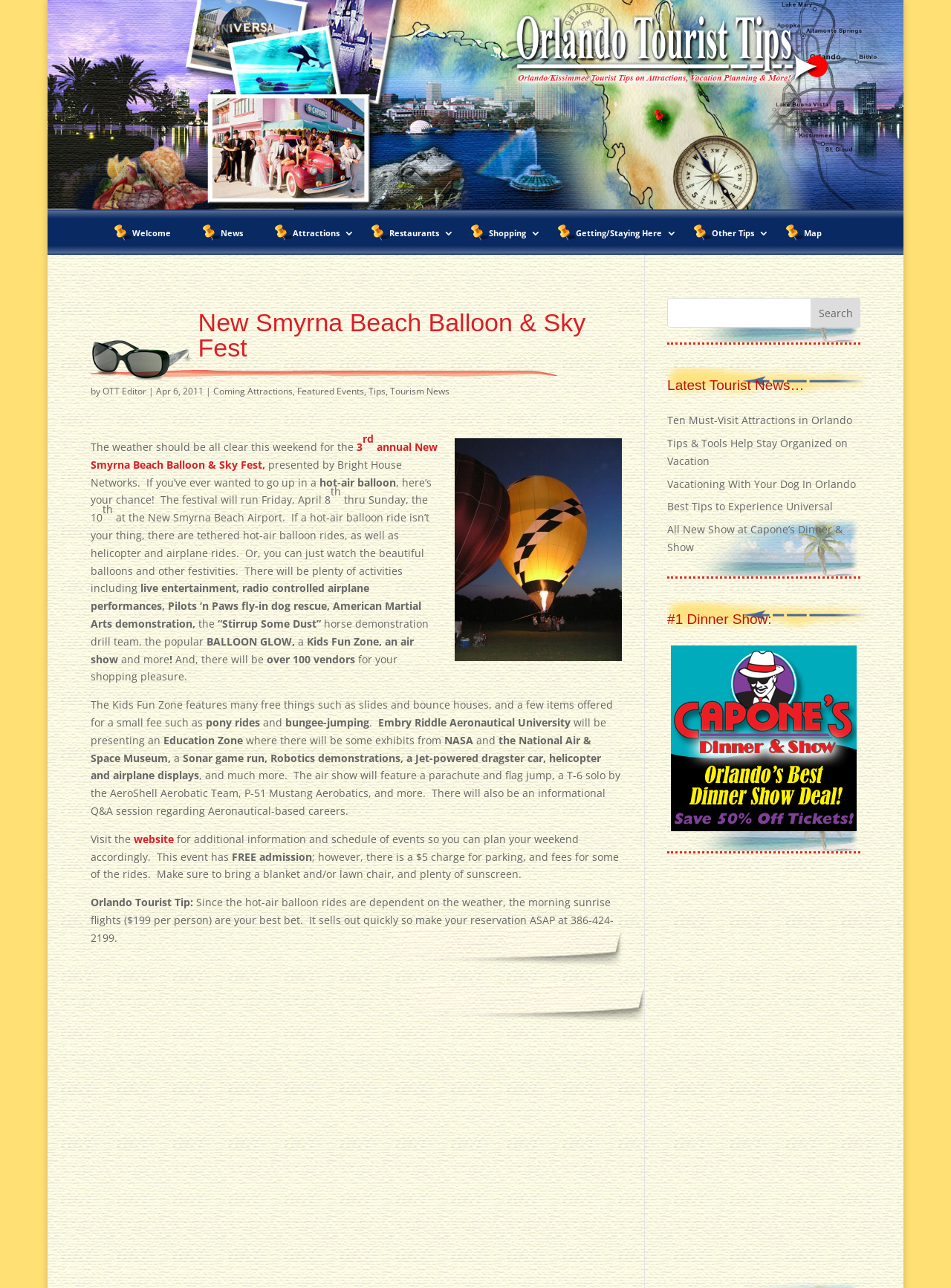Determine the bounding box for the UI element as described: "alt="ads 250 x 250"". The coordinates should be represented as four float numbers between 0 and 1, formatted as [left, top, right, bottom].

[0.706, 0.637, 0.901, 0.648]